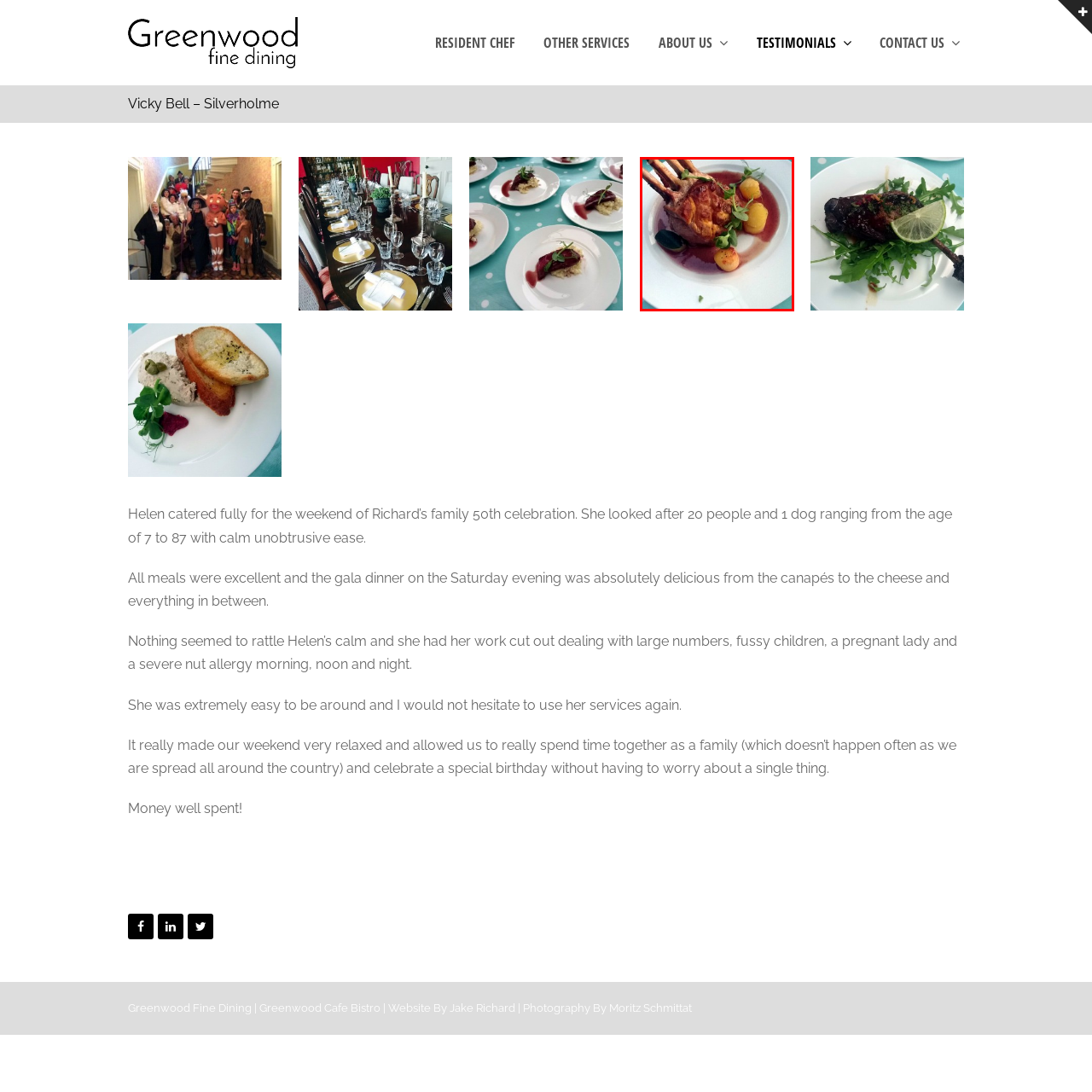Look closely at the section within the red border and give a one-word or brief phrase response to this question: 
What color are the potatoes?

Golden